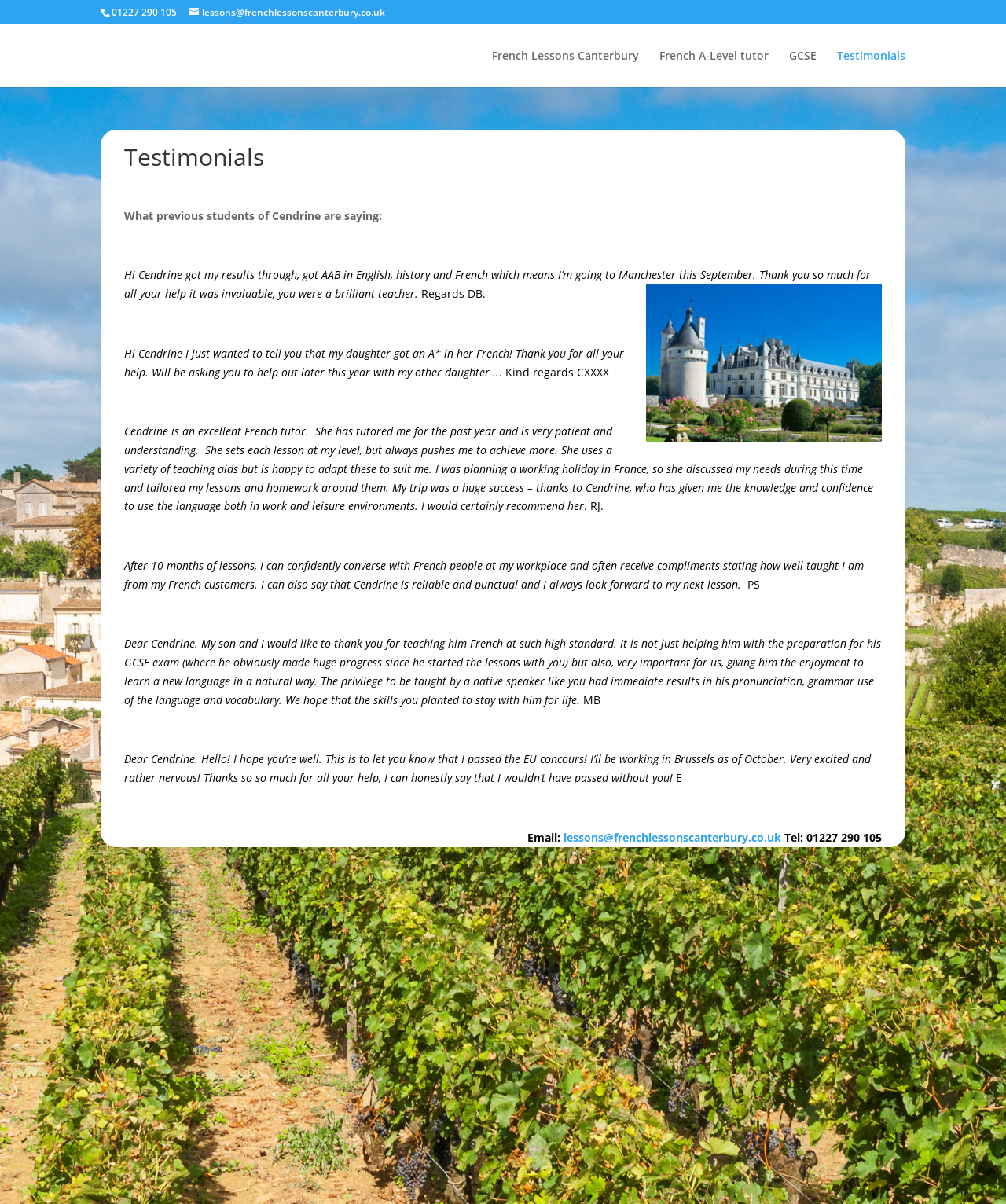Given the element description French A-Level tutor, specify the bounding box coordinates of the corresponding UI element in the format (top-left x, top-left y, bottom-right x, bottom-right y). All values must be between 0 and 1.

[0.655, 0.042, 0.764, 0.072]